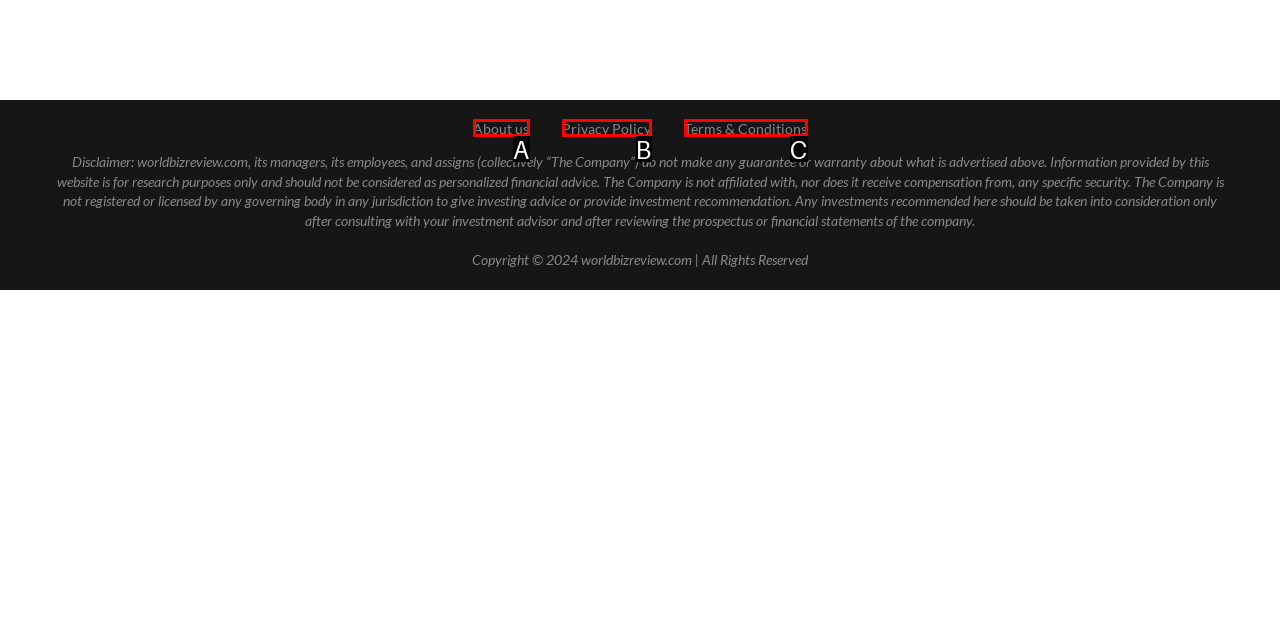Select the option that matches the description: Privacy Policy. Answer with the letter of the correct option directly.

B